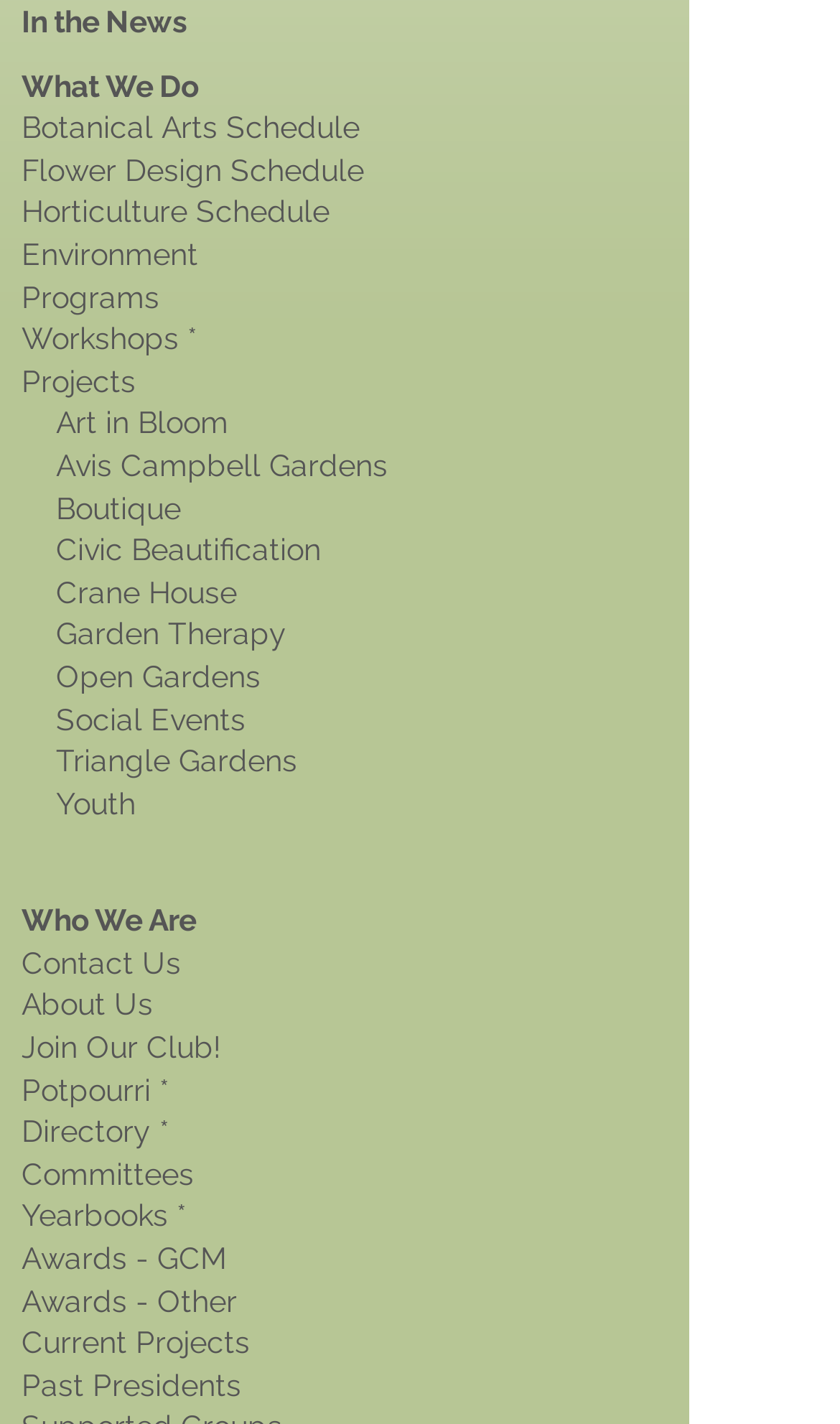Bounding box coordinates are given in the format (top-left x, top-left y, bottom-right x, bottom-right y). All values should be floating point numbers between 0 and 1. Provide the bounding box coordinate for the UI element described as: Join Our Club!

[0.026, 0.723, 0.264, 0.747]